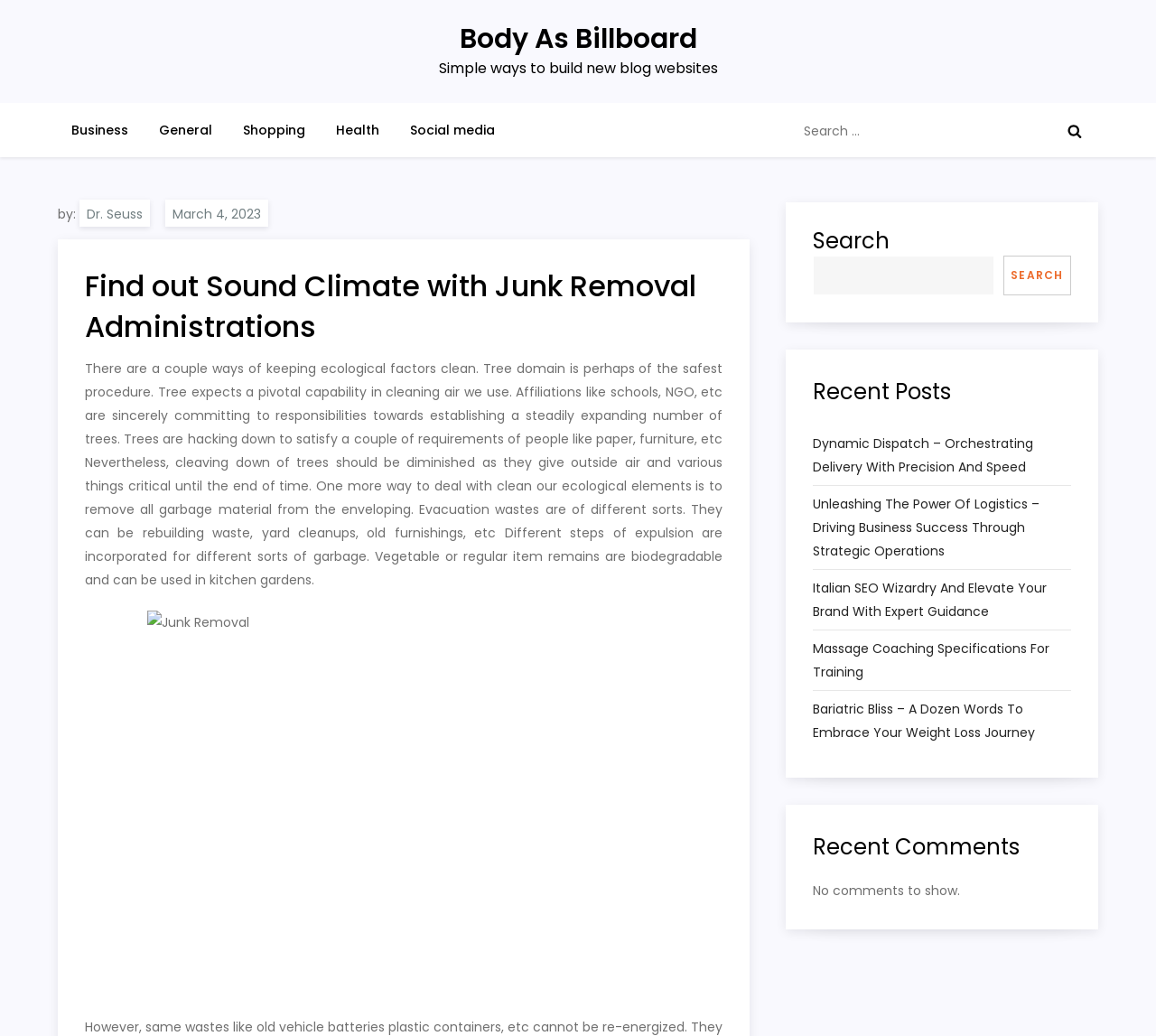Using the information shown in the image, answer the question with as much detail as possible: What is the image below the main heading about?

The image is related to junk removal, which is one of the ways to clean ecological factors discussed in the webpage content.